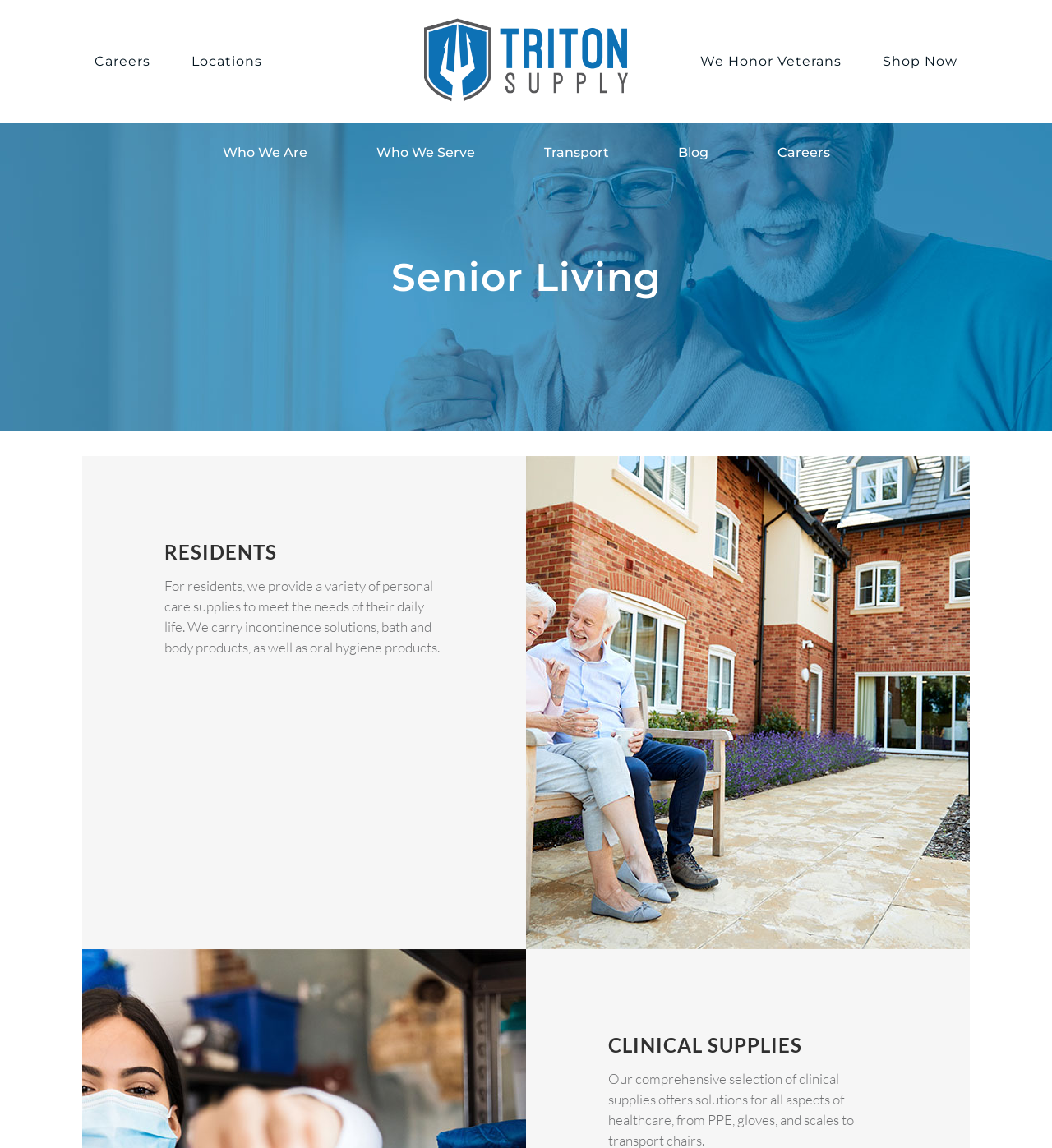Please specify the bounding box coordinates of the clickable section necessary to execute the following command: "Go to Shop Now".

[0.823, 0.0, 0.926, 0.107]